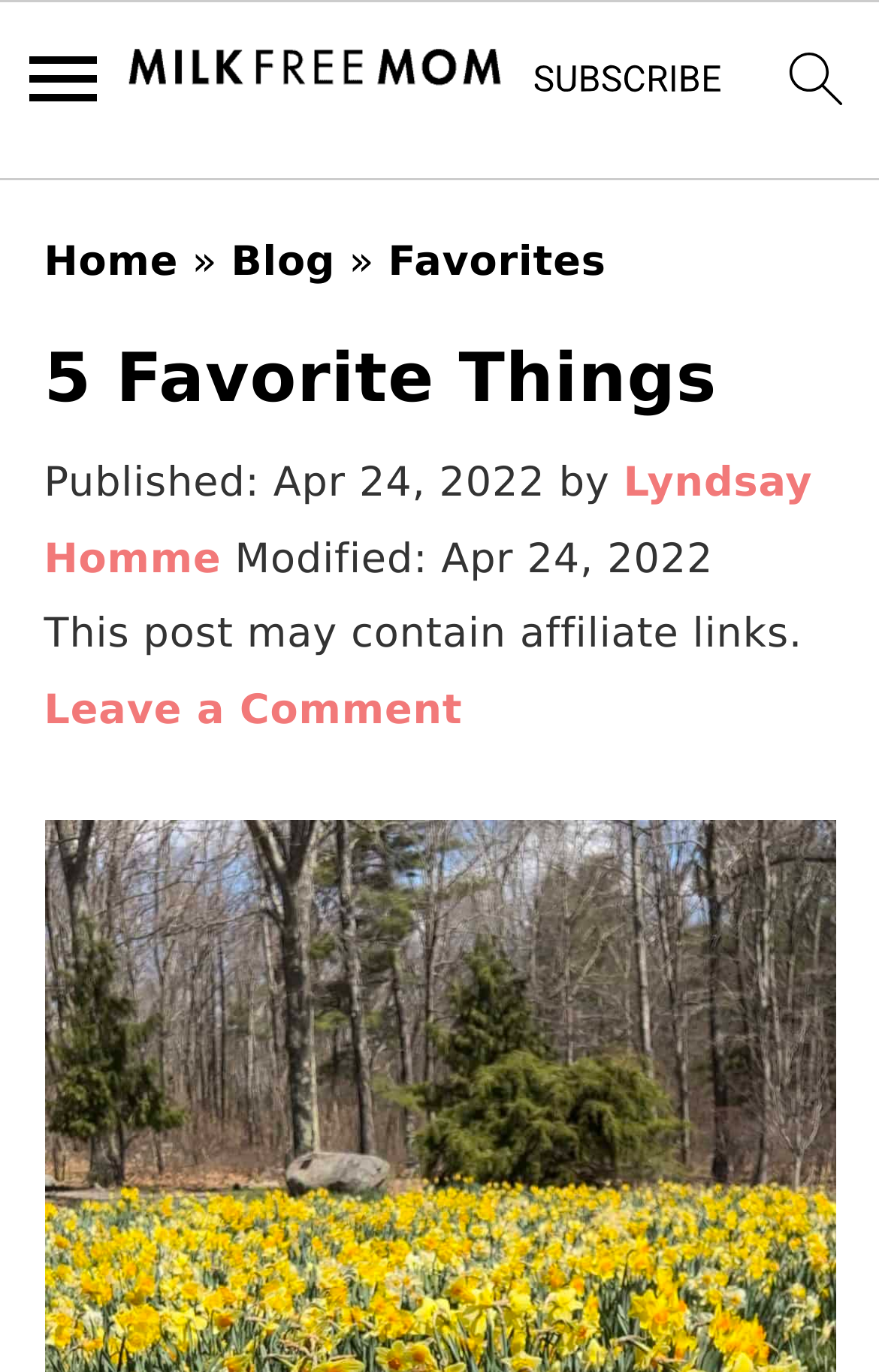Find the bounding box coordinates of the element I should click to carry out the following instruction: "Subscribe to blog updates".

None